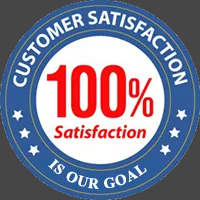Generate an elaborate caption for the given image.

The image features a circular badge emphasizing the commitment to customer service excellence, prominently displaying "100% Satisfaction" in bold red letters at the center. Surrounding the text, a blue circular border adorned with white stars encapsulates the message, while the phrase "CUSTOMER SATISFACTION IS OUR GOAL" is elegantly inscribed along the upper and lower arcs of the badge. This design conveys a strong assurance to clients that their happiness and satisfaction are the top priorities of the service being offered, aligning with the values of professionalism and reliability promoted by the Houston-Master-Lock-Key services.